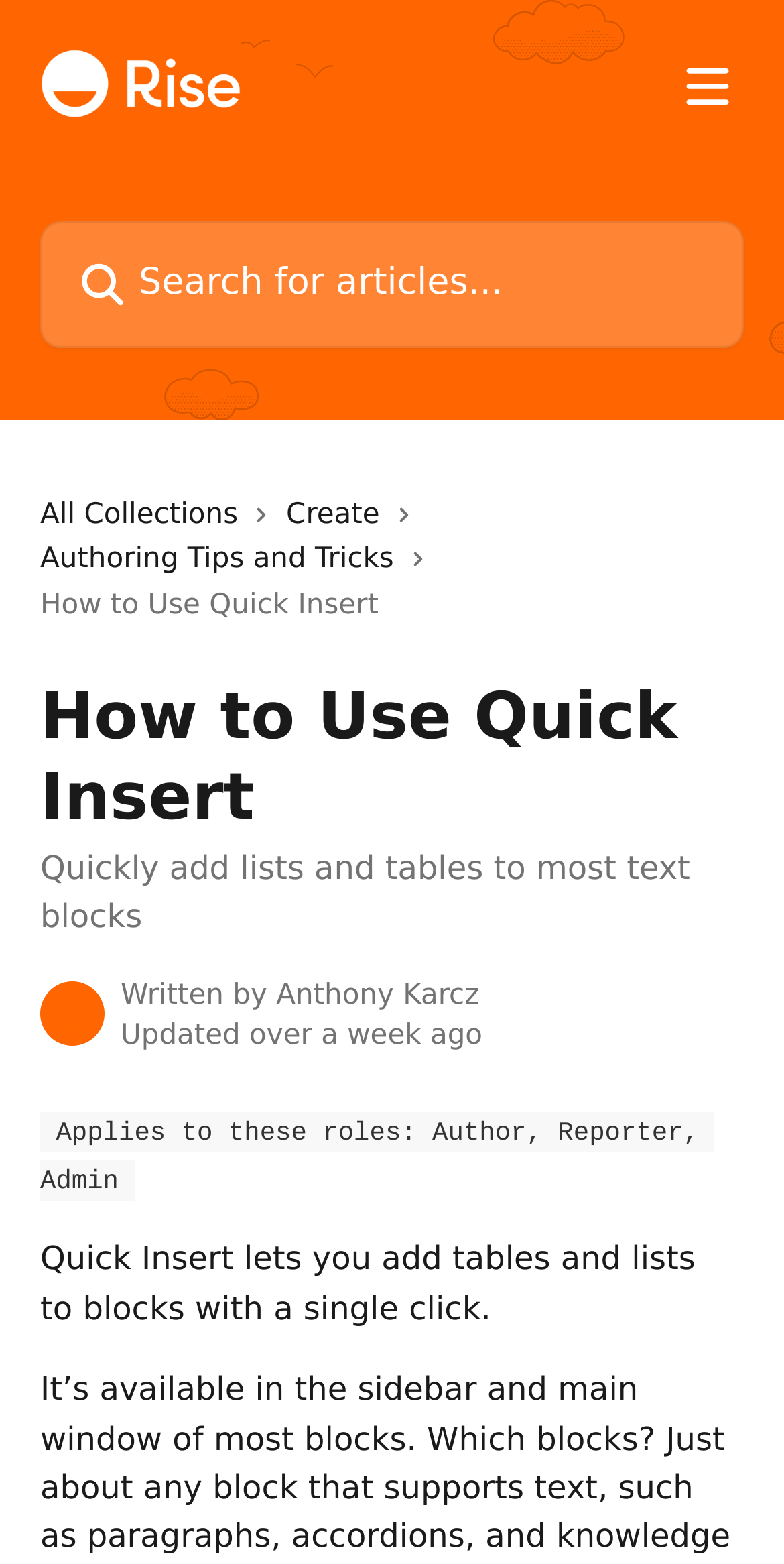Please determine the bounding box coordinates for the UI element described as: "name="q" placeholder="Search for articles..."".

[0.051, 0.141, 0.949, 0.222]